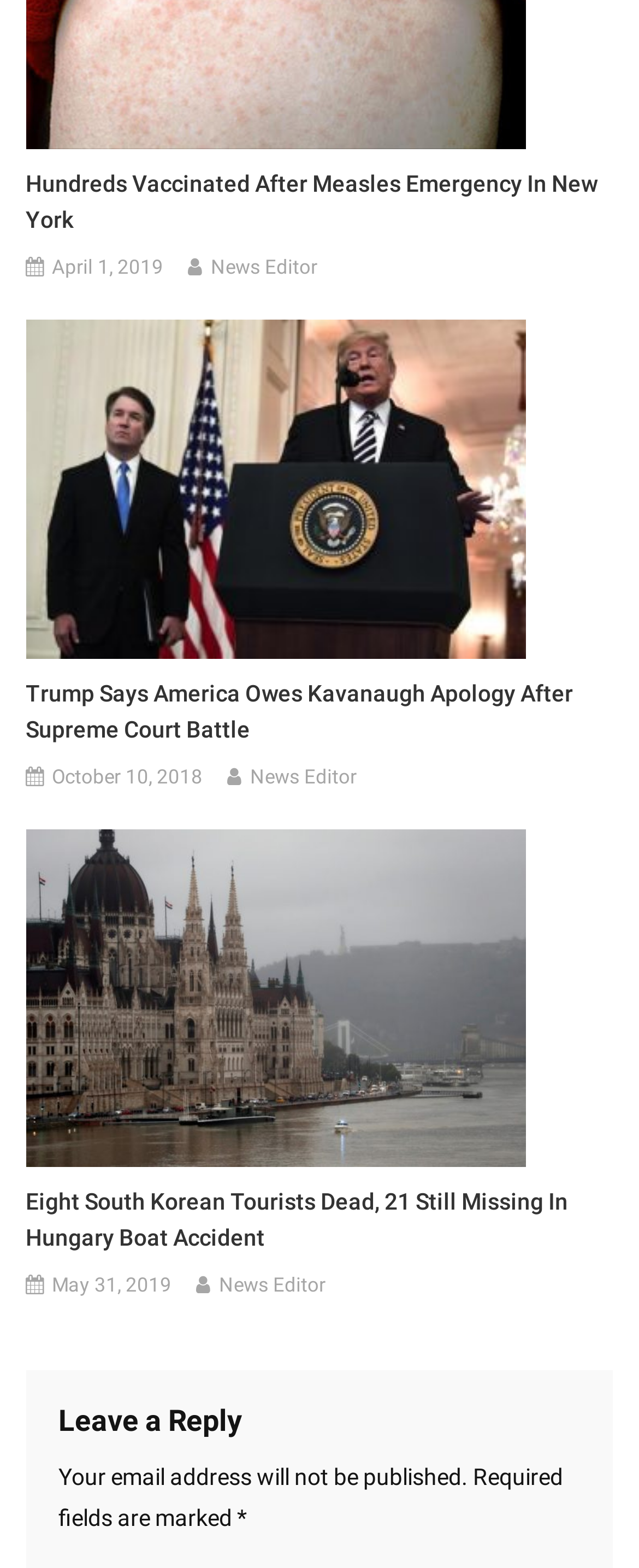Please locate the bounding box coordinates of the element that should be clicked to achieve the given instruction: "Read news about Trump and Kavanaugh".

[0.04, 0.43, 0.96, 0.476]